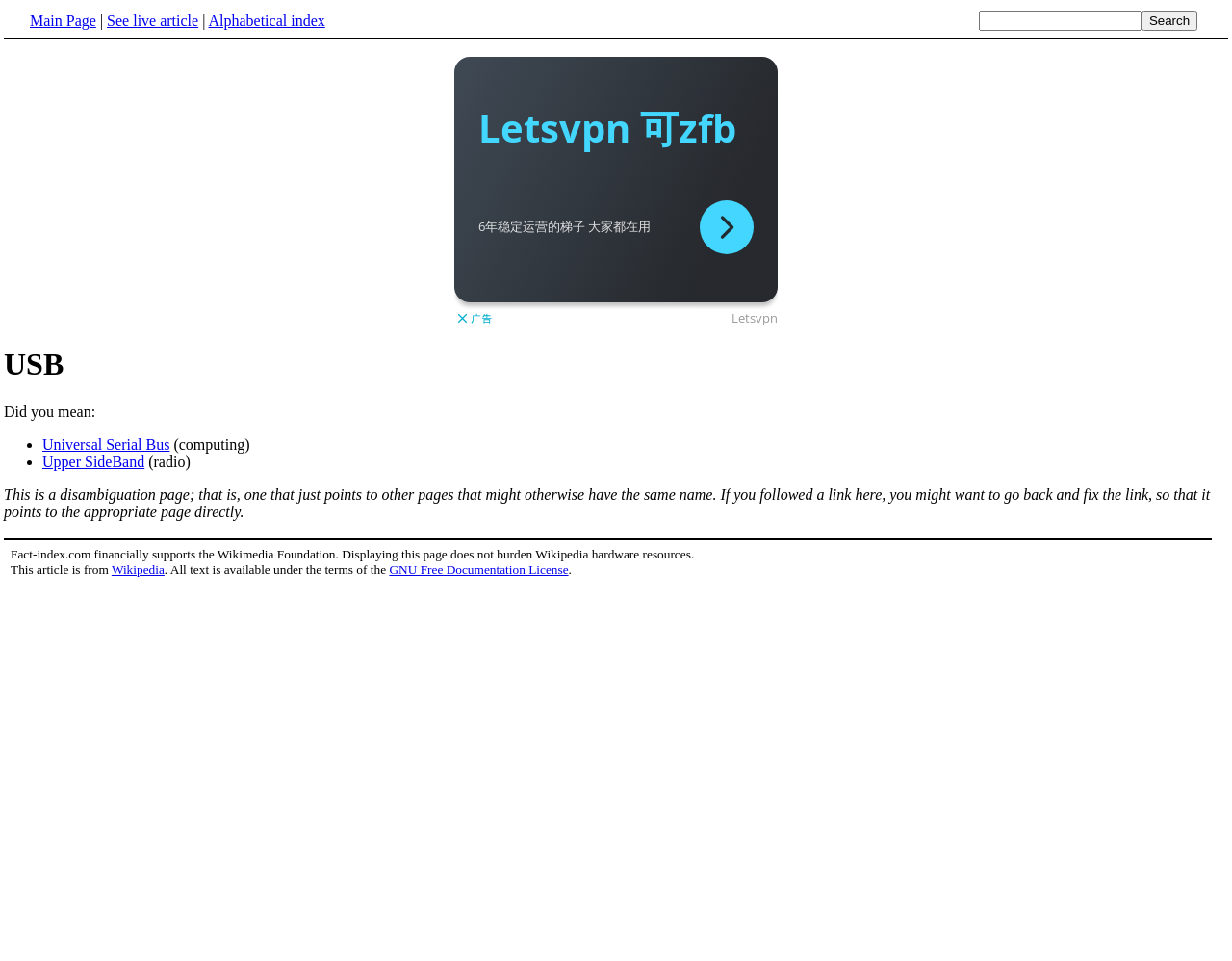What is the text above the list of links?
Provide a detailed and extensive answer to the question.

Above the list of links, there is a static text 'Did you mean:' which suggests that the links below are alternative meanings or options related to the term 'USB'.